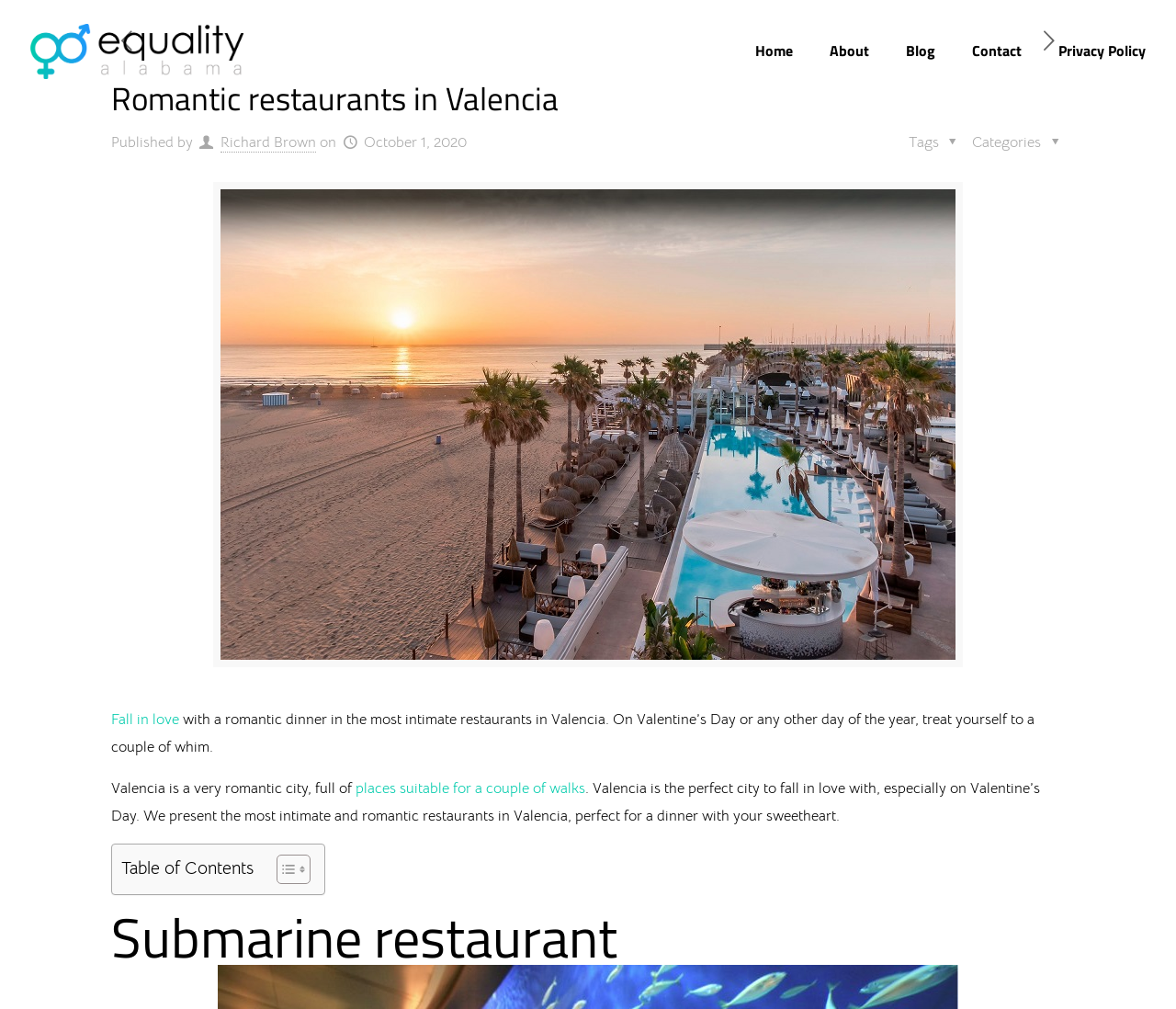Explain in detail what you observe on this webpage.

The webpage is about romantic restaurants in Valencia, with a focus on intimate dining experiences. At the top left corner, there is a logo of "Equality Mag" with a link to the homepage. Next to it, there are navigation links to "Home", "About", "Blog", "Contact", and "Privacy Policy". 

On the top right corner, there are two social media icons, one for Facebook and one for Twitter. Below the navigation links, there is a heading that reads "Romantic restaurants in Valencia". 

Under the heading, there is a section that displays the author's name, "Richard Brown", and the publication date, "October 1, 2020". To the right of this section, there are labels for "Categories" and "Tags". 

The main content of the webpage is an article that starts with a link to "Romantic restaurants in Valencia" accompanied by a large image that takes up most of the width of the page. The article begins with a paragraph that invites readers to fall in love with a romantic dinner in Valencia, followed by a description of the city as a romantic destination. 

There are several links within the article, including one to "places suitable for a couple of walks". The article continues to describe the most intimate and romantic restaurants in Valencia, perfect for a dinner with a sweetheart. 

At the bottom of the page, there is a table of contents with a toggle button to expand or collapse it.